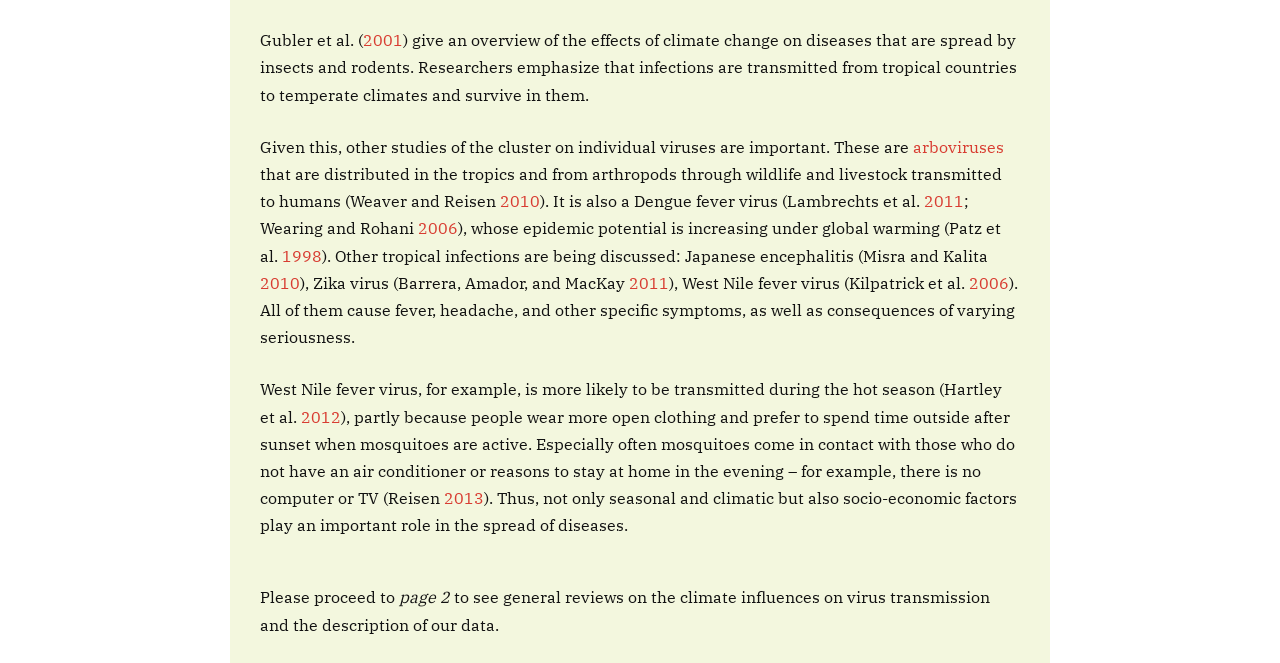What is mentioned as a factor in the spread of diseases?
Answer the question based on the image using a single word or a brief phrase.

Socio-economic factors